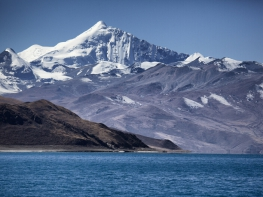What is the purpose of the '1 Day Yamdrok Lake Private Tour'?
From the details in the image, answer the question comprehensively.

According to the caption, the '1 Day Yamdrok Lake Private Tour' offers travelers the chance to experience the breathtaking scenery and unique cultural heritage of the region, which suggests that the purpose of the tour is to allow visitors to appreciate the region's natural beauty and cultural significance.